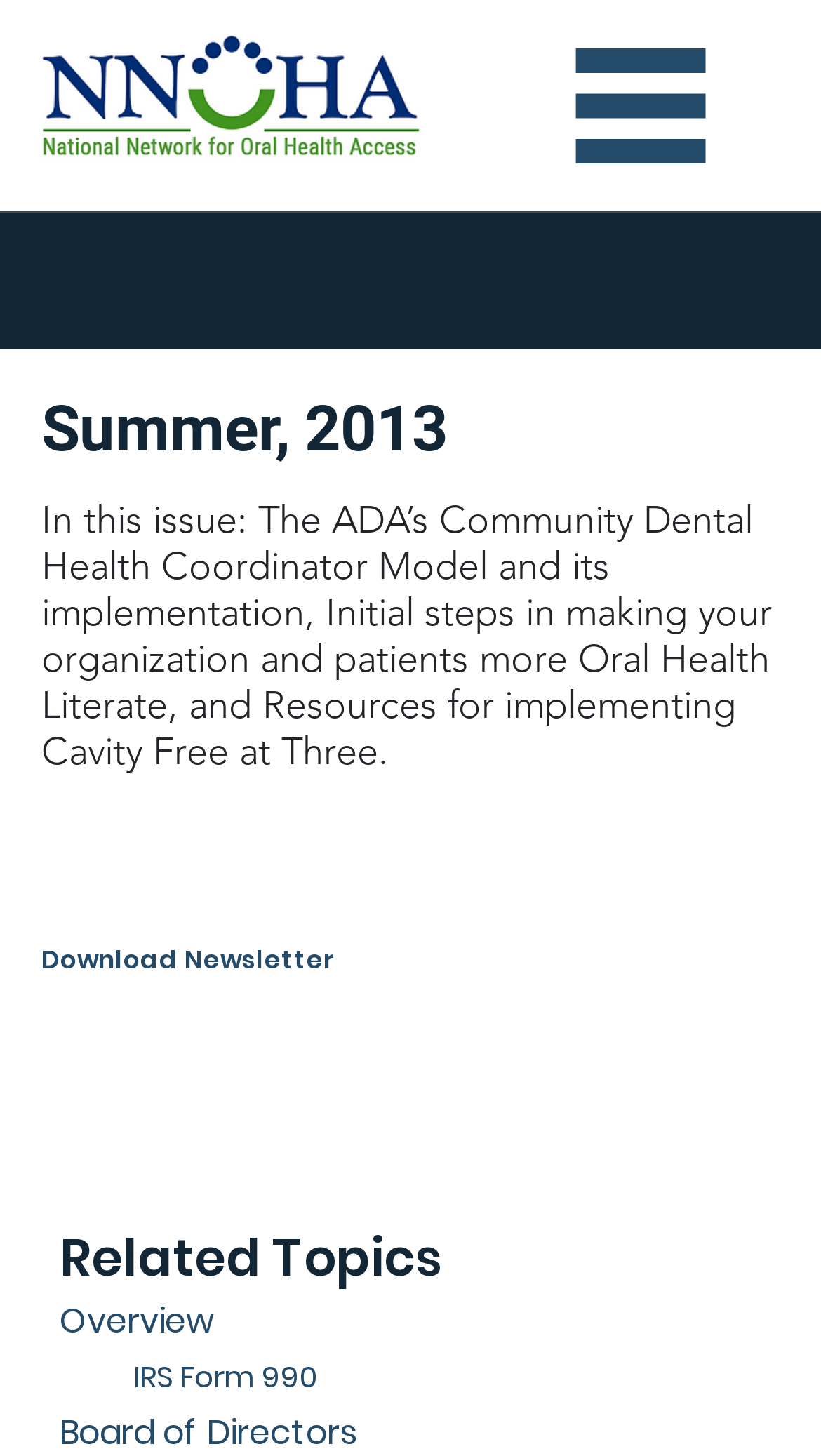How many links are there under 'Related Topics'?
Could you give a comprehensive explanation in response to this question?

There are 6 links under 'Related Topics' which are identified by their bounding box coordinates and OCR text, including 'Overview', 'IRS Form 990', and four other links with no text.